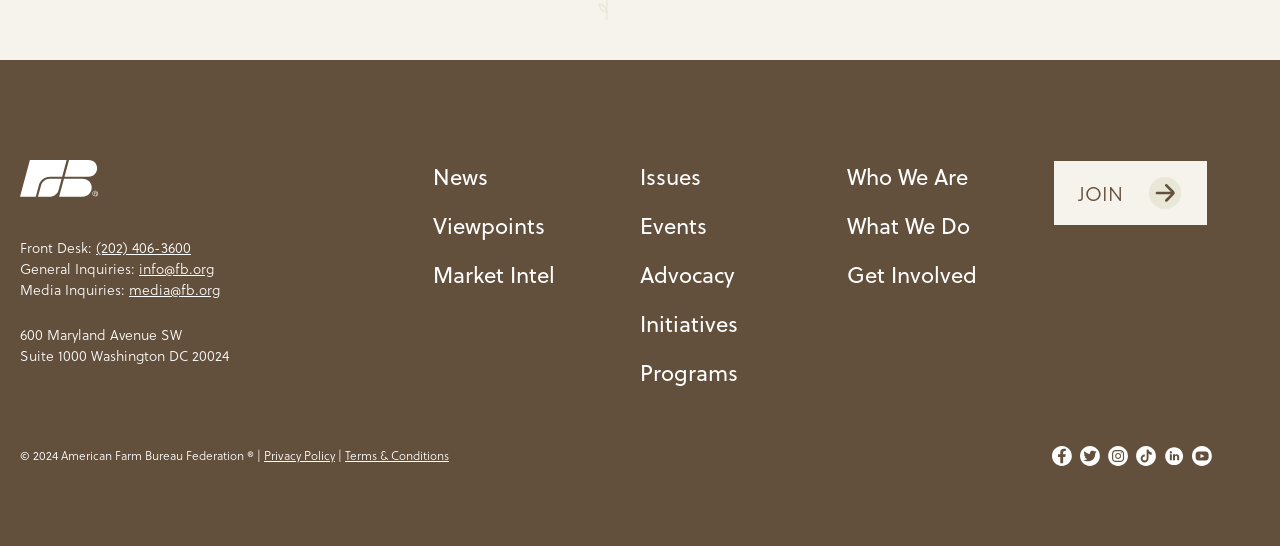Specify the bounding box coordinates of the area to click in order to follow the given instruction: "Send an email to 'info@fb.org'."

[0.109, 0.473, 0.167, 0.511]